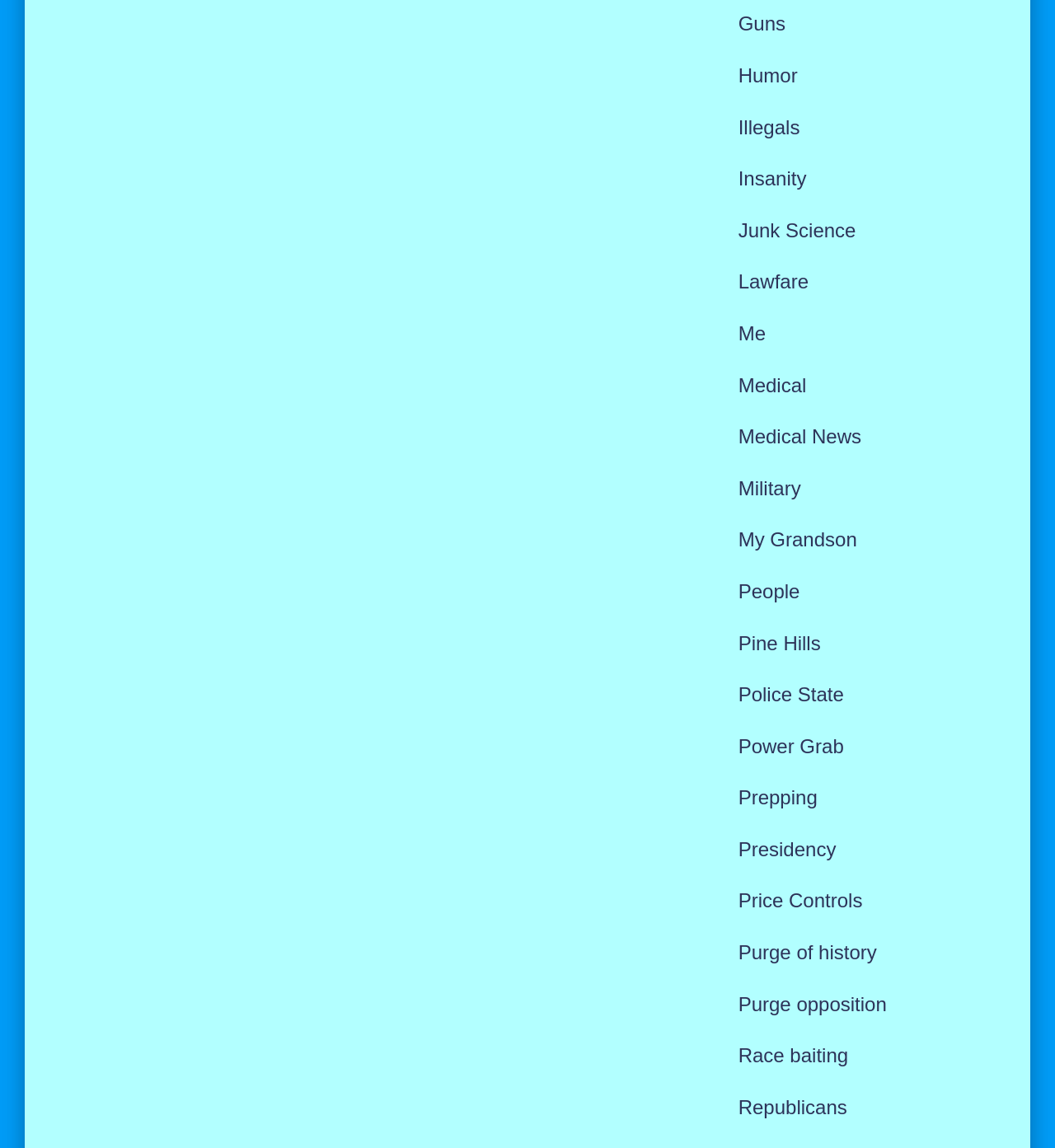Please specify the bounding box coordinates of the region to click in order to perform the following instruction: "Click on Guns".

[0.7, 0.011, 0.745, 0.03]